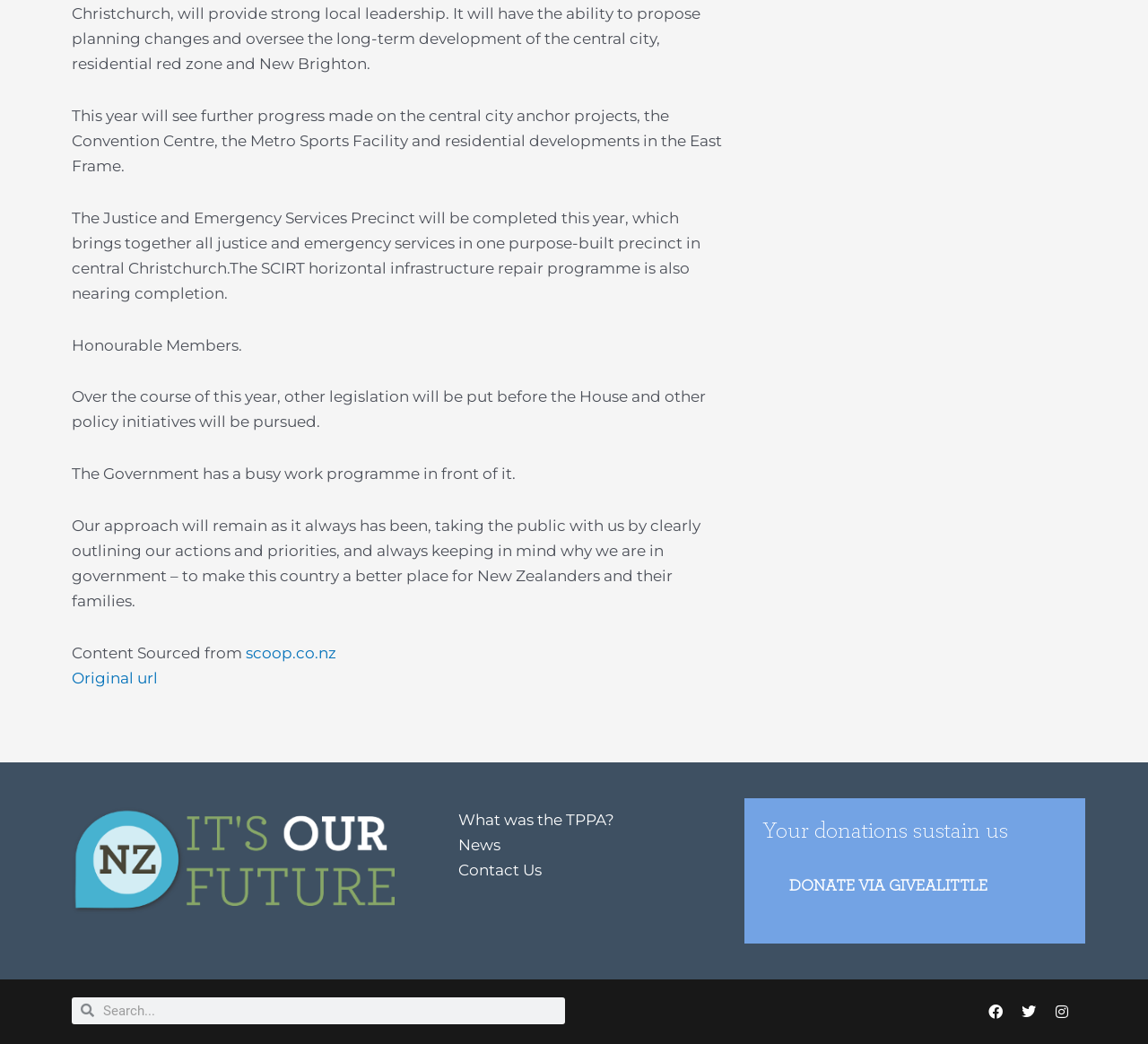Provide a one-word or short-phrase answer to the question:
What is the main topic of the text?

Government plans